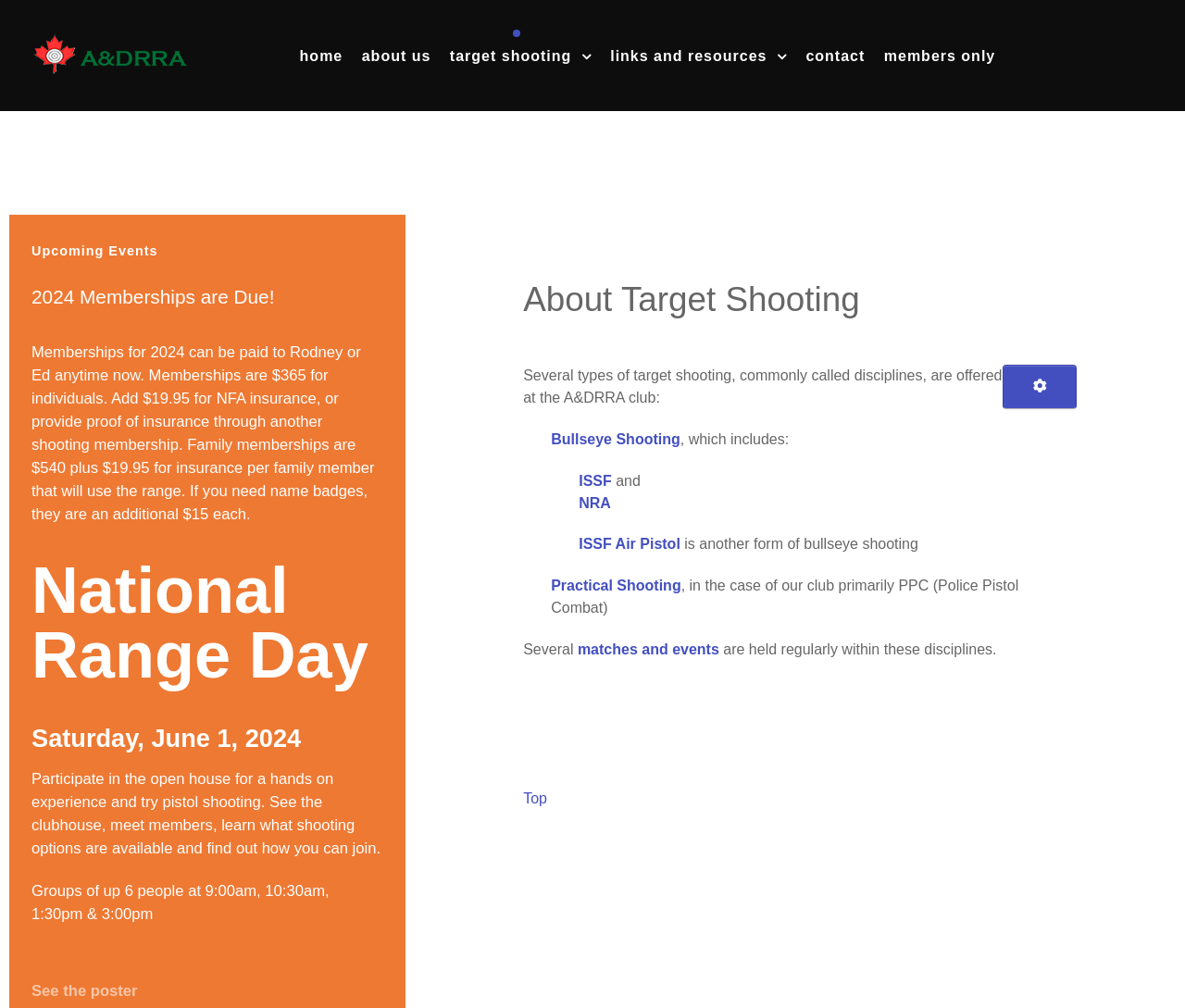What is the date of National Range Day?
Answer the question with a single word or phrase derived from the image.

Saturday, June 1, 2024